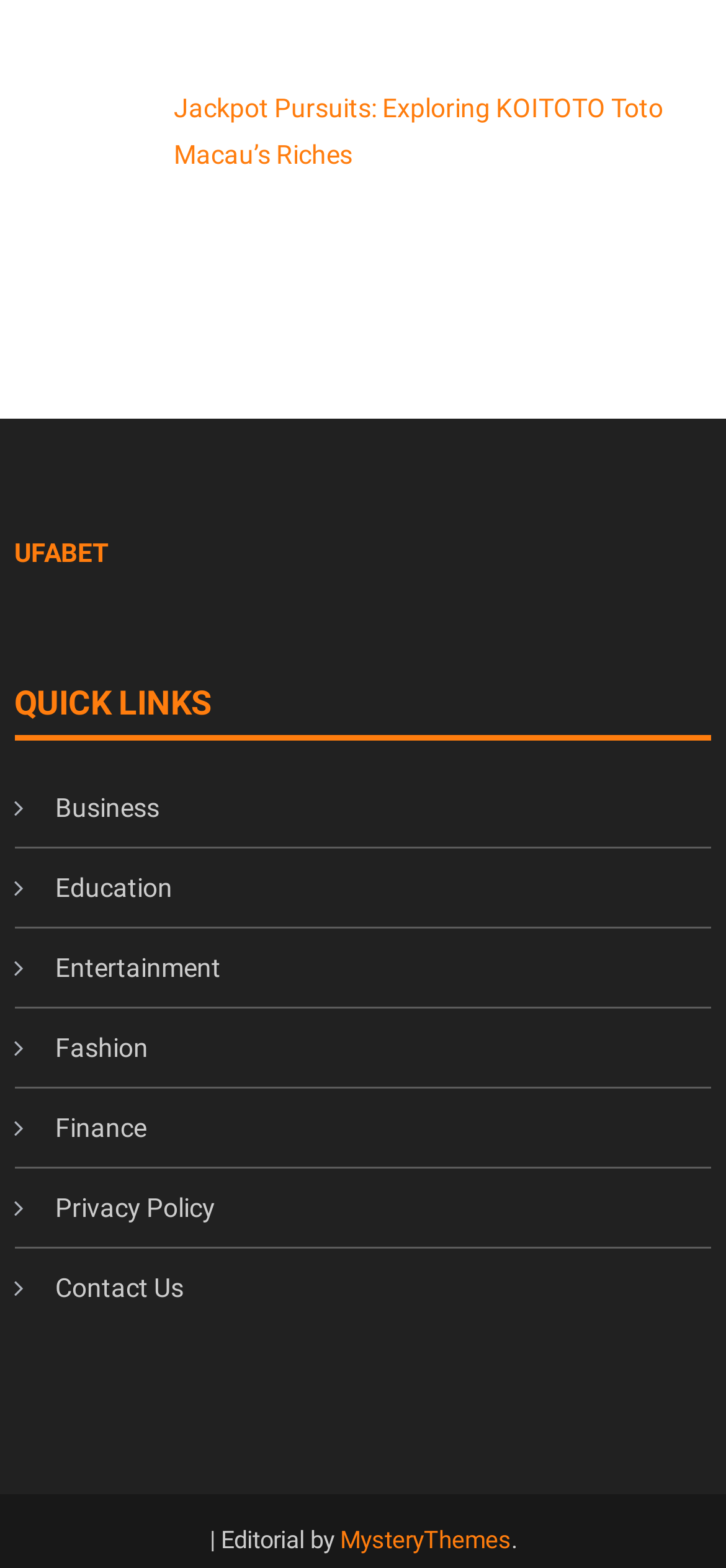Consider the image and give a detailed and elaborate answer to the question: 
How many categories are listed under QUICK LINKS?

Under the heading 'QUICK LINKS' with a bounding box of [0.02, 0.434, 0.292, 0.462], there are 6 categories listed, namely Business, Education, Entertainment, Fashion, Finance, and Privacy Policy, each represented by a link with a font awesome icon.